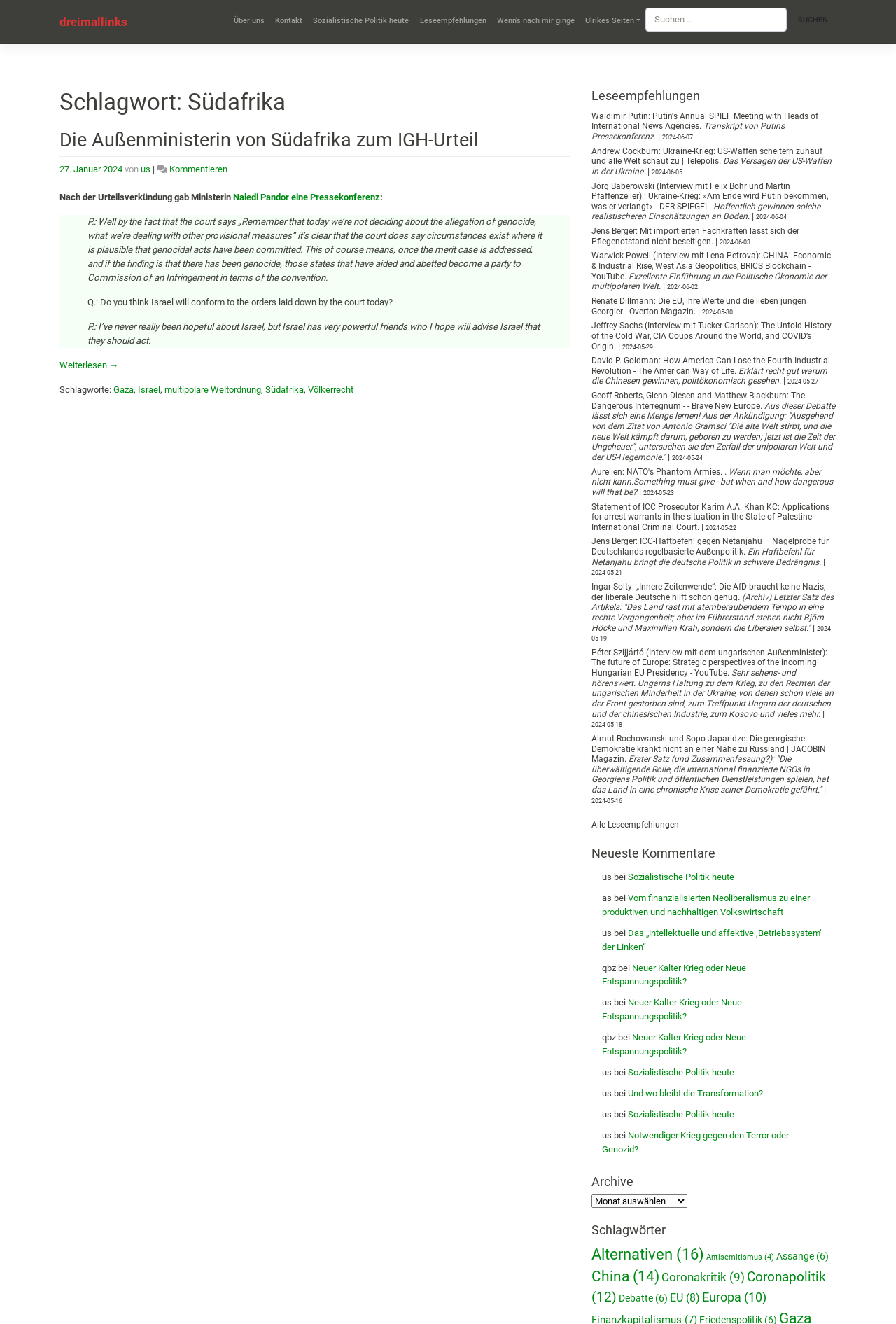What is the category of the third article?
Provide a detailed answer to the question using information from the image.

I determined the category of the third article by looking at the link element with the text 'Andrew Cockburn: Ukraine-Krieg: US-Waffen scheitern zuhauf – und alle Welt schaut zu | Telepolis' and finding the category 'Ukraine-Krieg' in the generic element with the text 'Tags: Ukraine-Krieg, Waffenproduktion'.